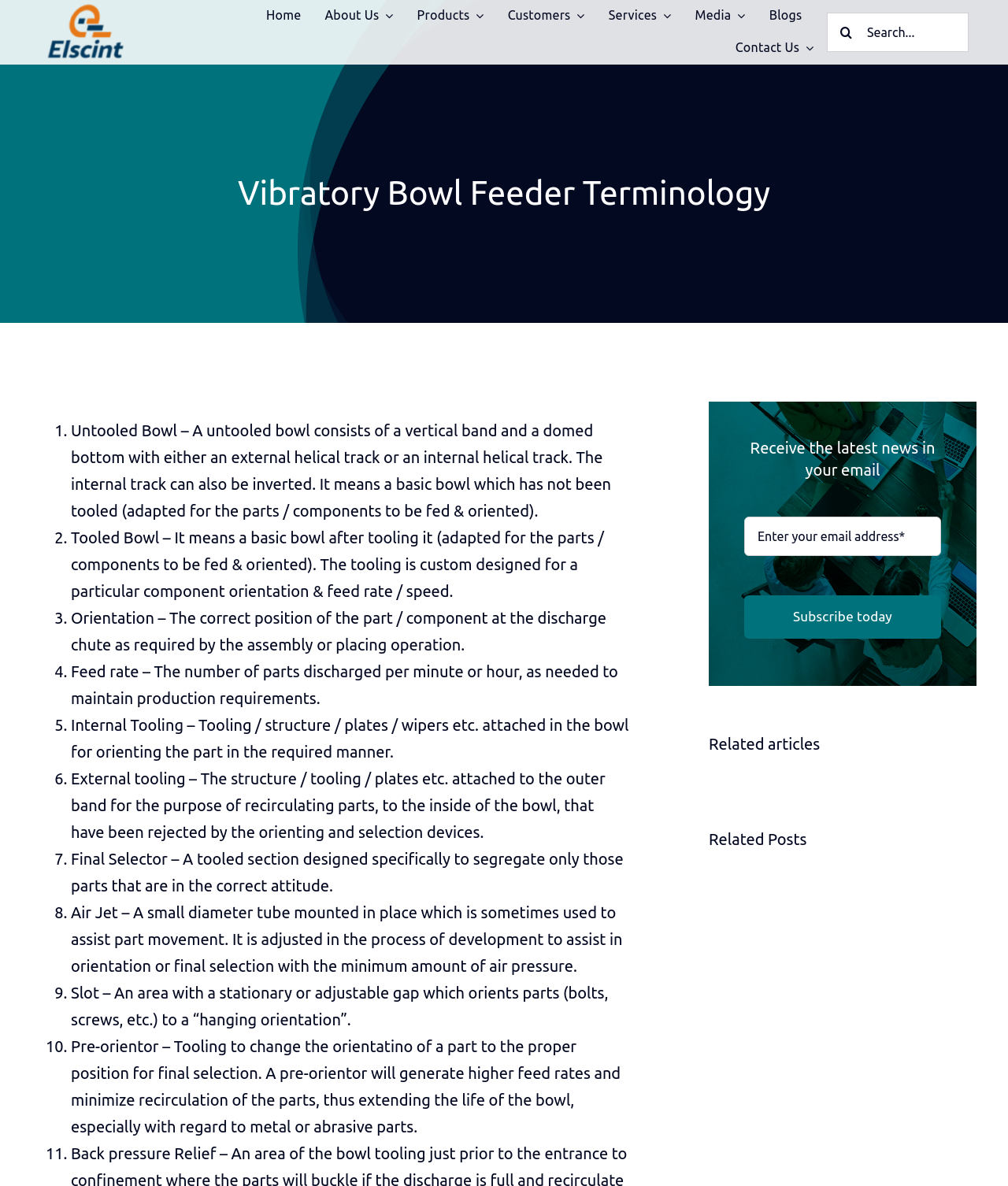Use a single word or phrase to answer the question: What is the correct position of the part at the discharge chute?

Orientation